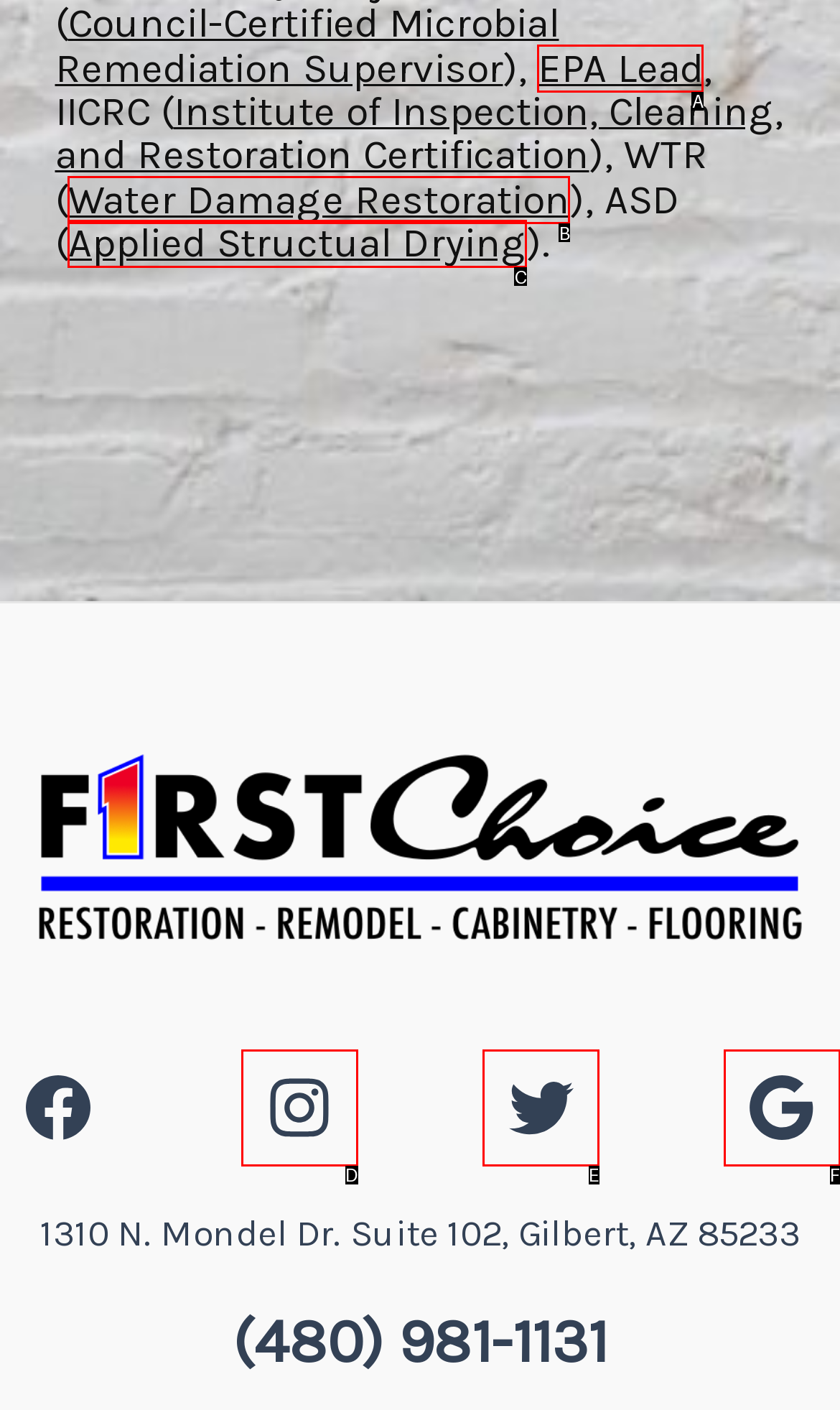Determine which HTML element matches the given description: EN. Provide the corresponding option's letter directly.

None